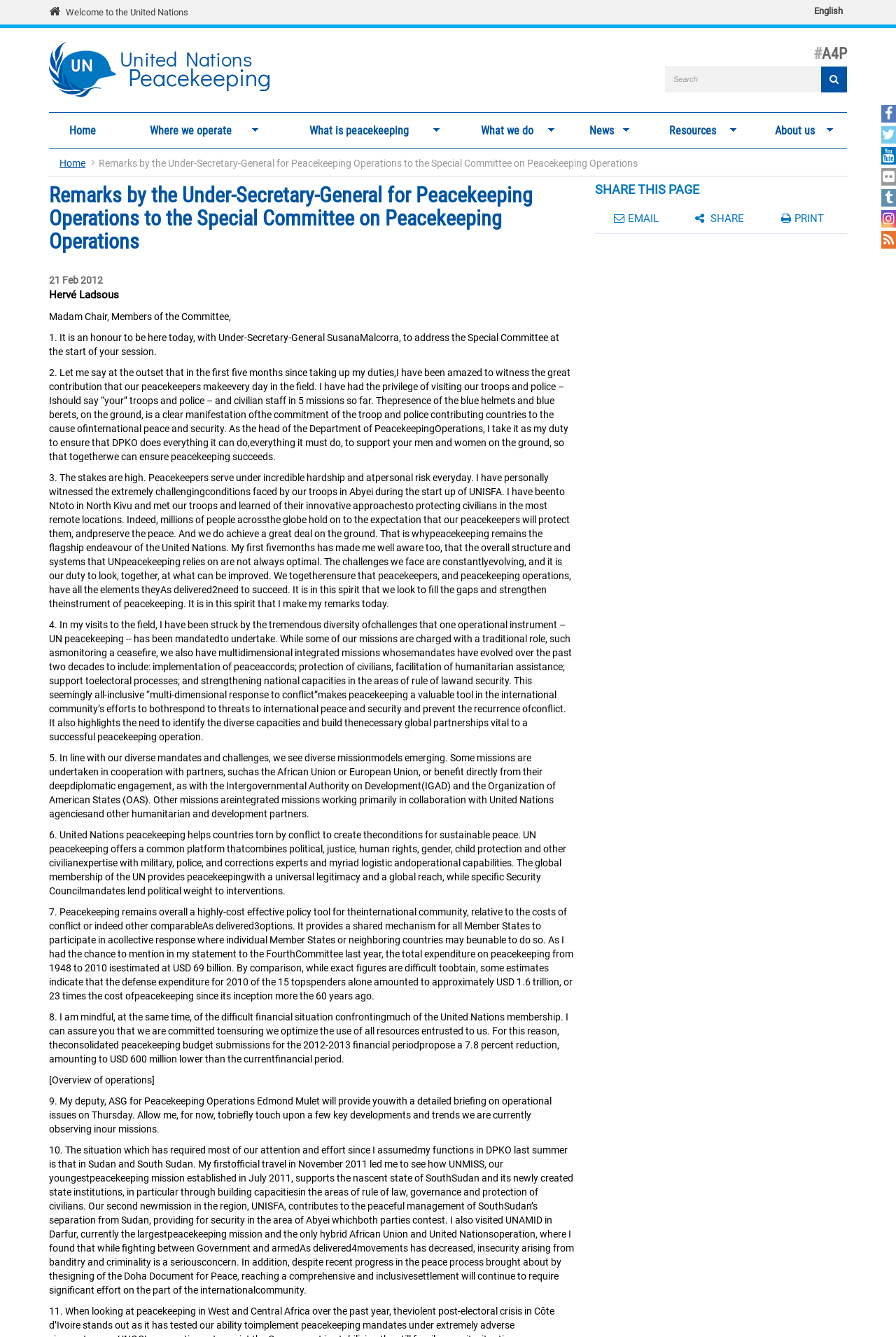Identify the bounding box coordinates for the region to click in order to carry out this instruction: "Share this page". Provide the coordinates using four float numbers between 0 and 1, formatted as [left, top, right, bottom].

[0.664, 0.137, 0.945, 0.147]